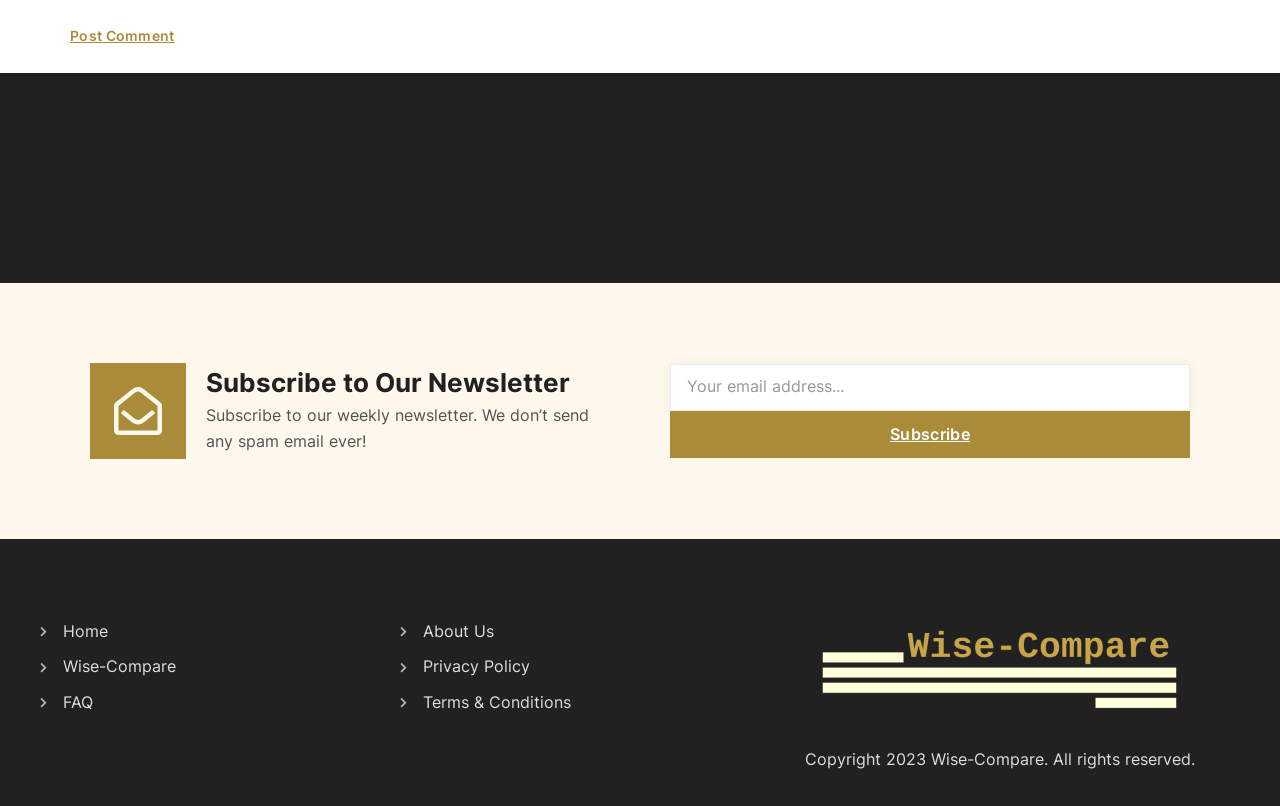How many links are there in the top section of the page?
Answer the question in as much detail as possible.

The top section of the page contains 7 links, each with an accompanying image, arranged horizontally across the page. These links are likely related to different categories or topics.